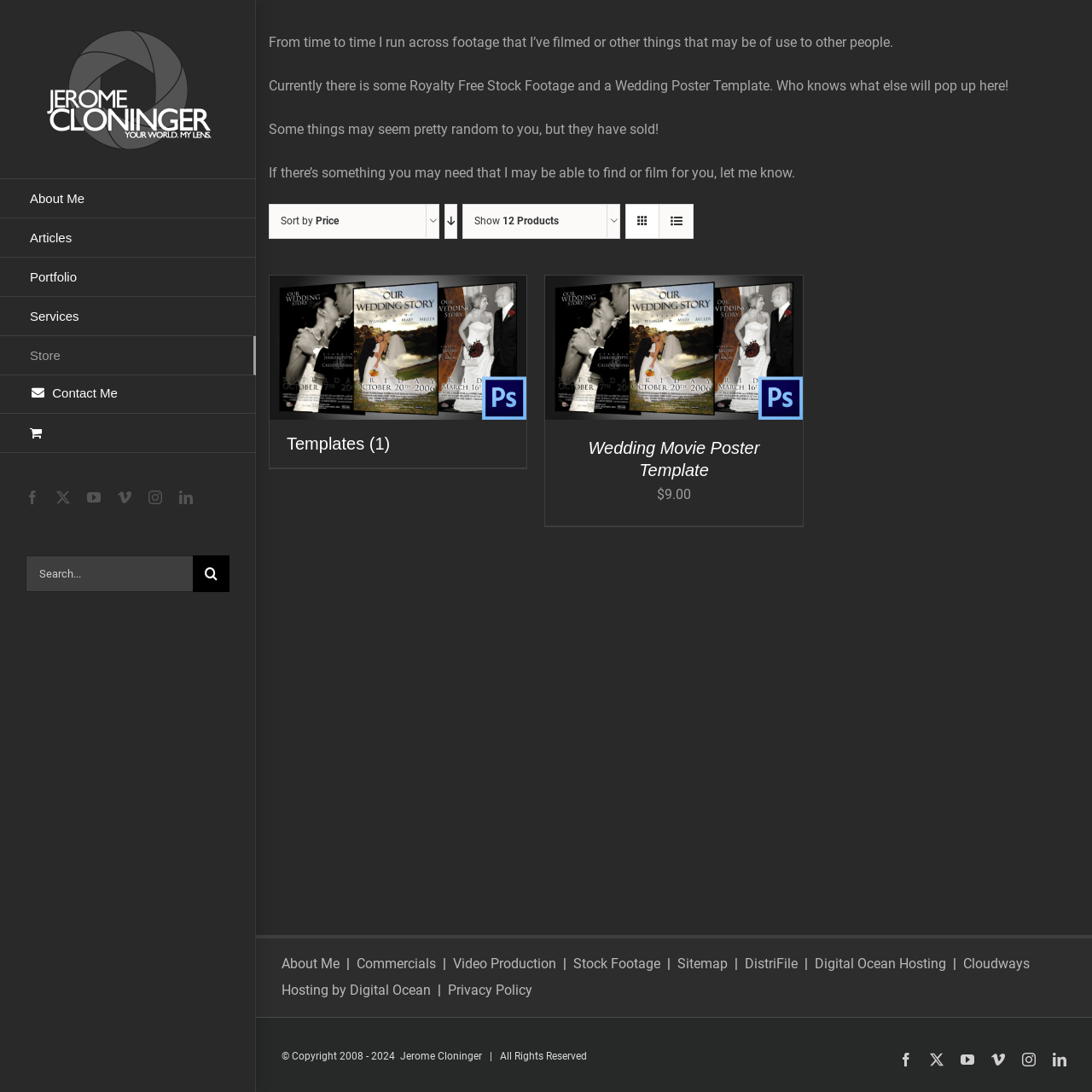Determine the bounding box coordinates of the clickable element to achieve the following action: 'Search for something'. Provide the coordinates as four float values between 0 and 1, formatted as [left, top, right, bottom].

[0.023, 0.509, 0.21, 0.542]